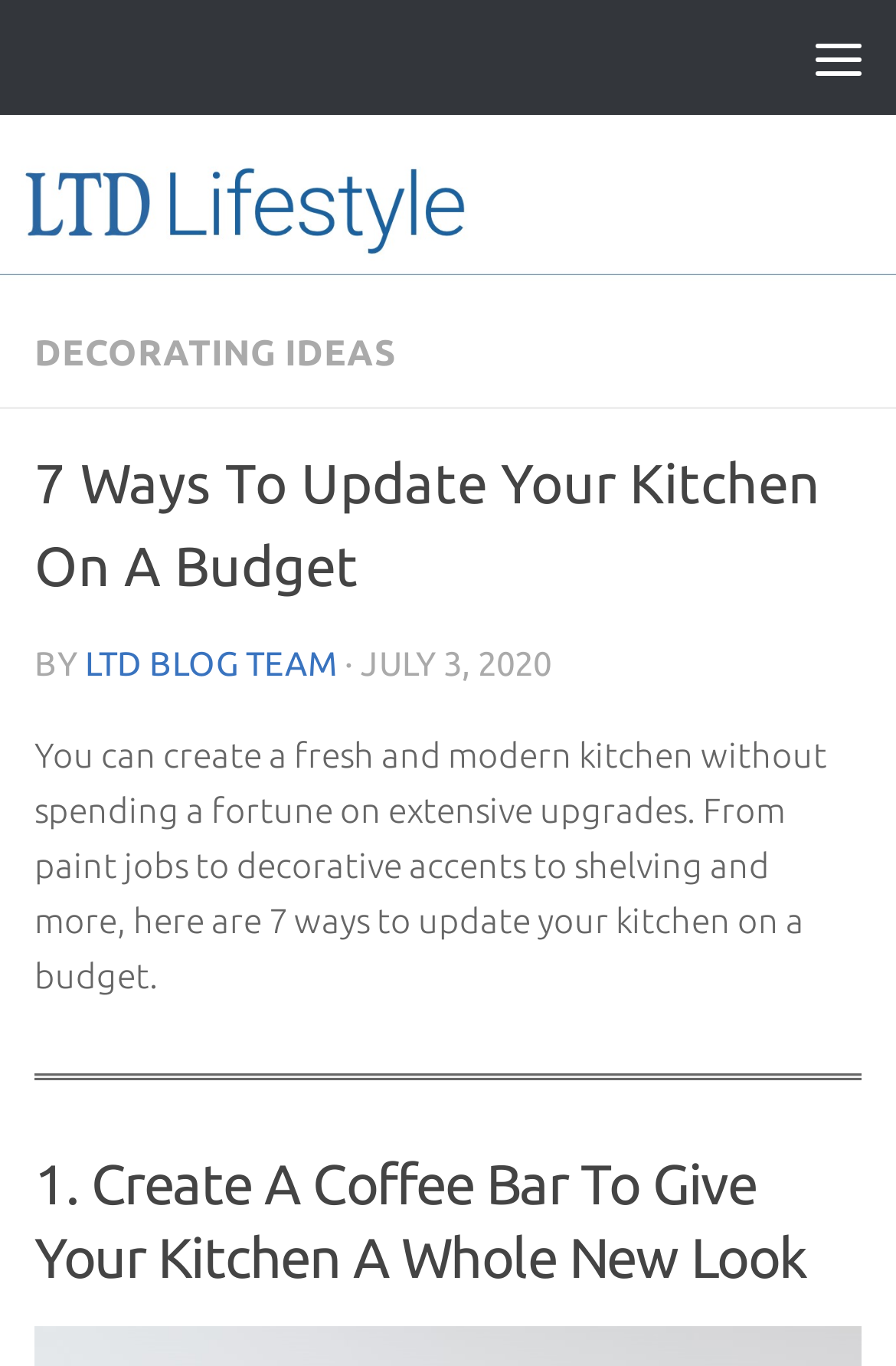What is the date of the blog post?
Based on the image content, provide your answer in one word or a short phrase.

JULY 3, 2020